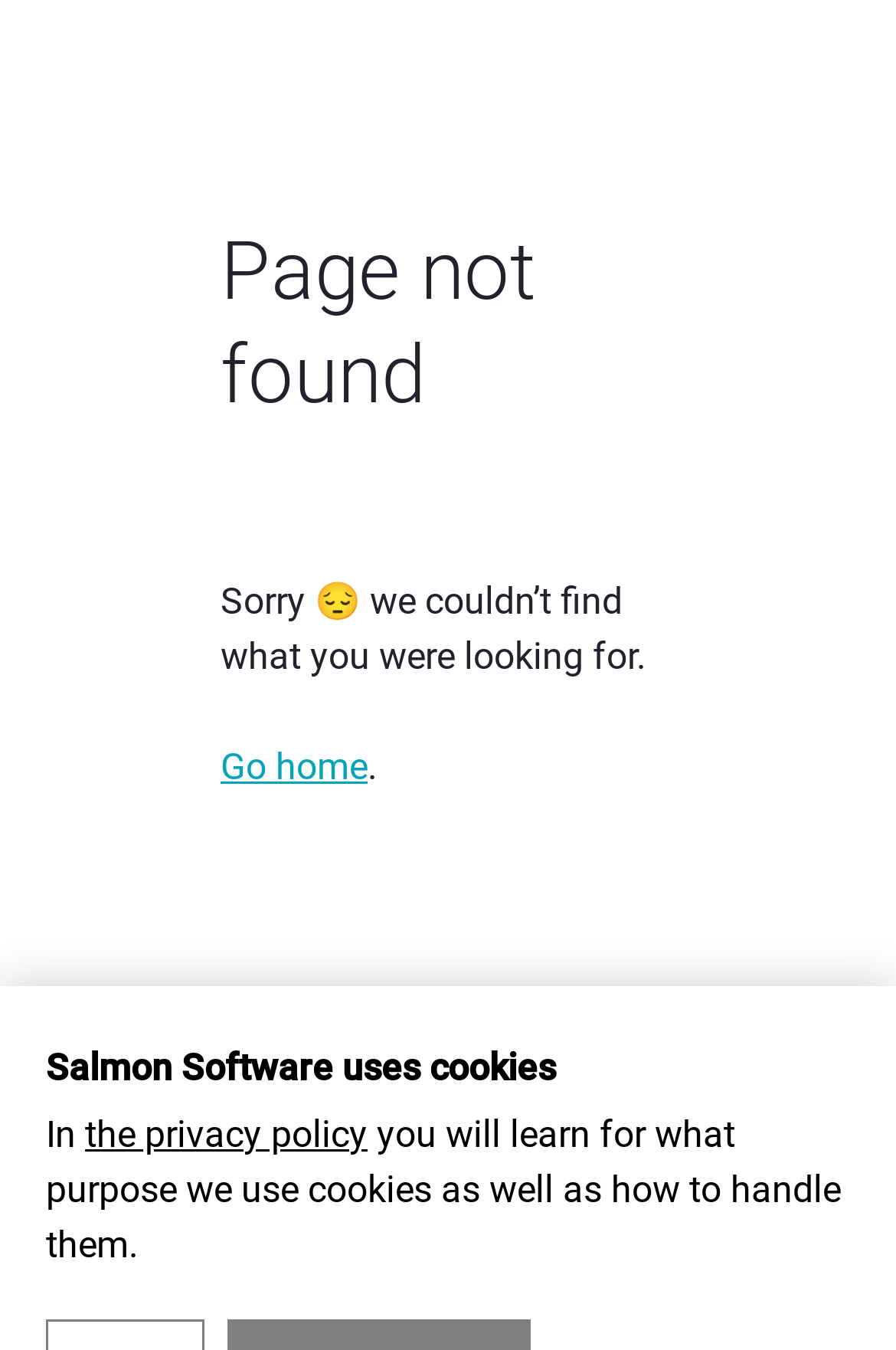Please respond to the question using a single word or phrase:
What is the purpose of the link 'Go home'?

To navigate to the homepage